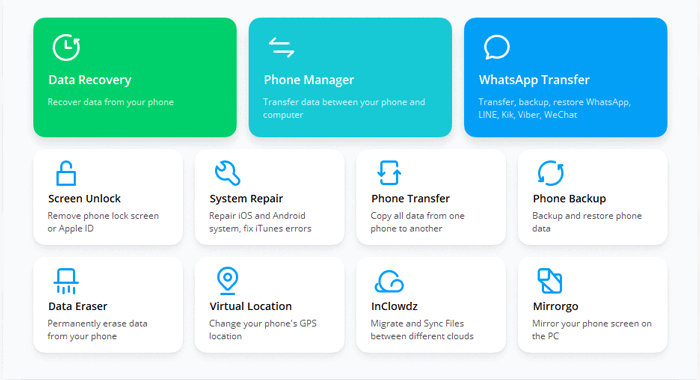Respond to the following question with a brief word or phrase:
What is the function of 'Virtual Location'?

Change GPS location